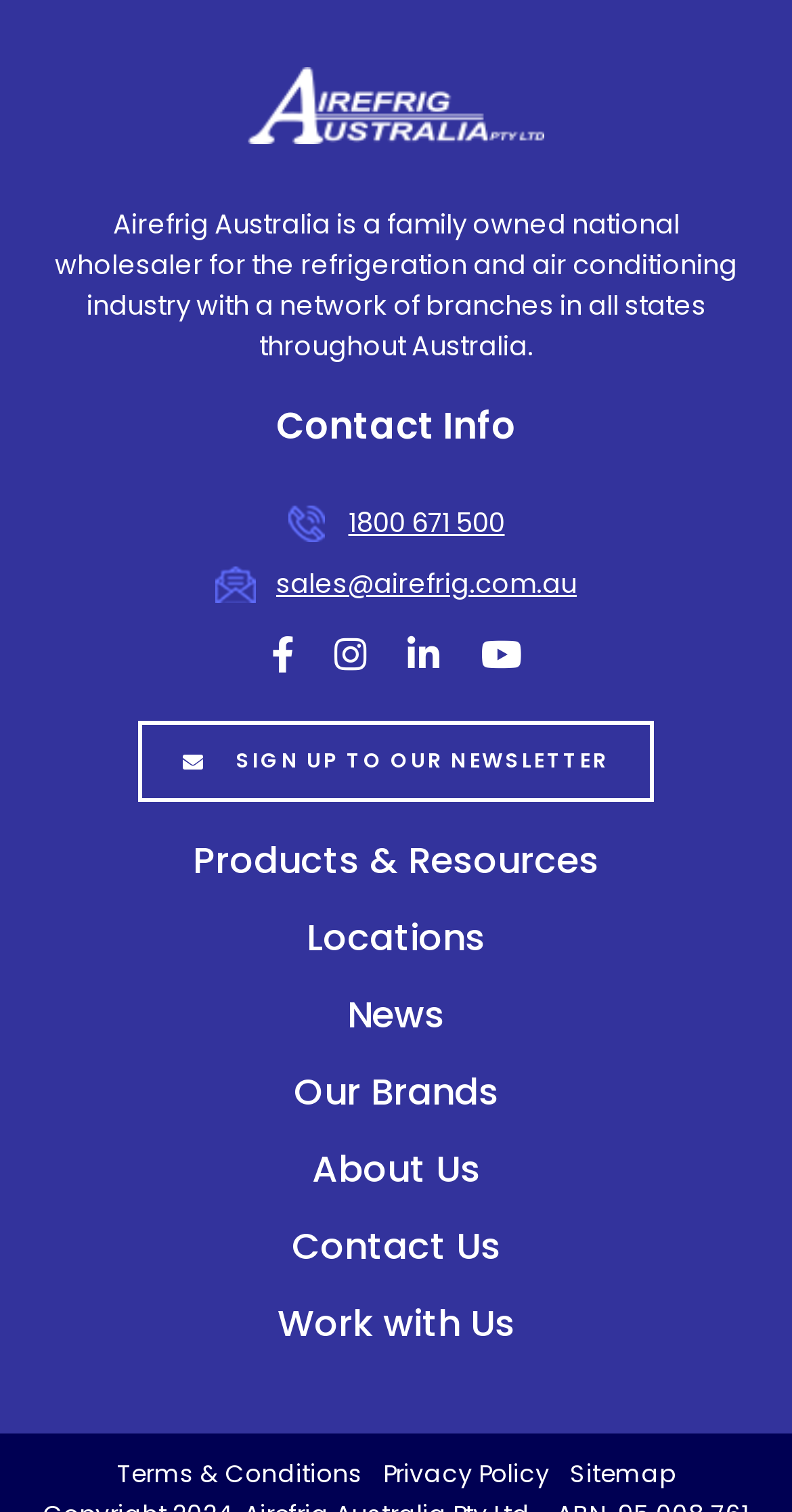Find the bounding box coordinates of the element to click in order to complete this instruction: "Learn about Job Evaluation". The bounding box coordinates must be four float numbers between 0 and 1, denoted as [left, top, right, bottom].

None